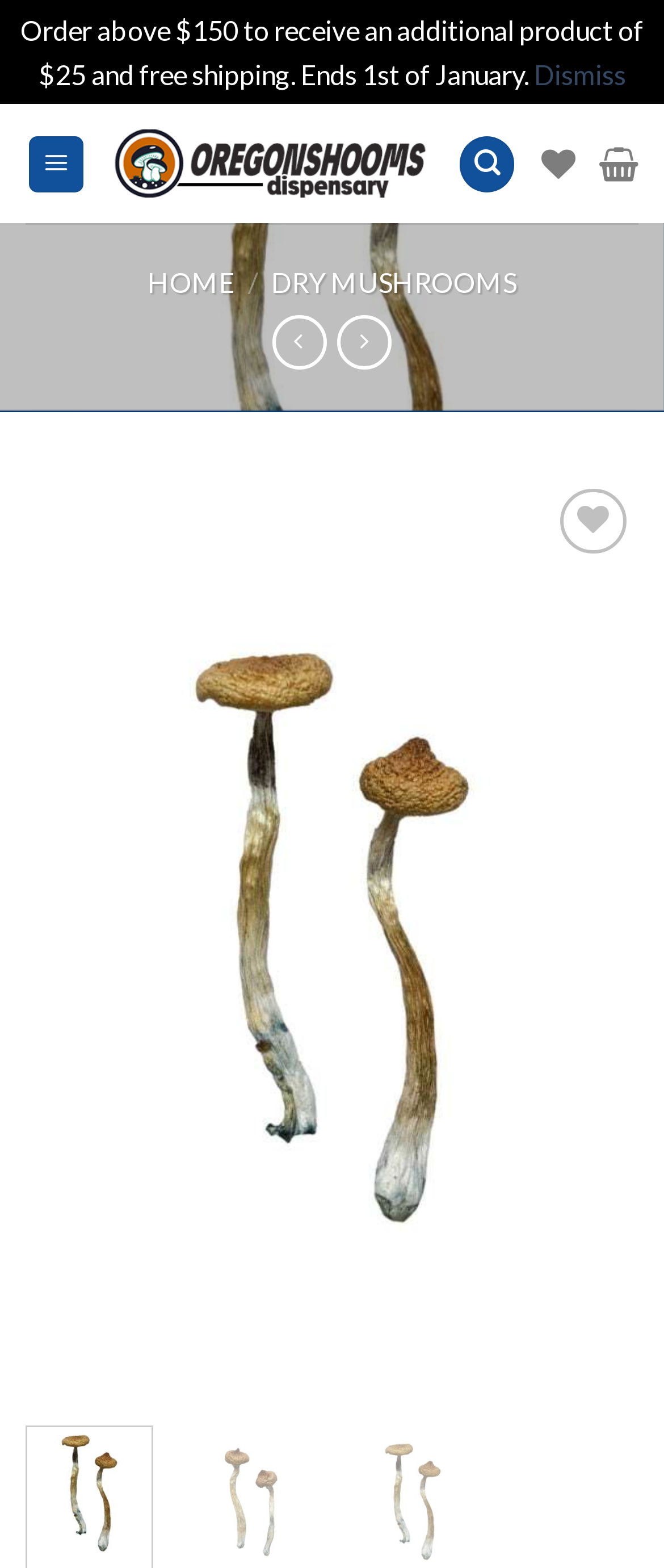Locate the bounding box coordinates of the element that should be clicked to fulfill the instruction: "View the 'Escondido Magic Mushrooms' product".

[0.038, 0.586, 0.962, 0.607]